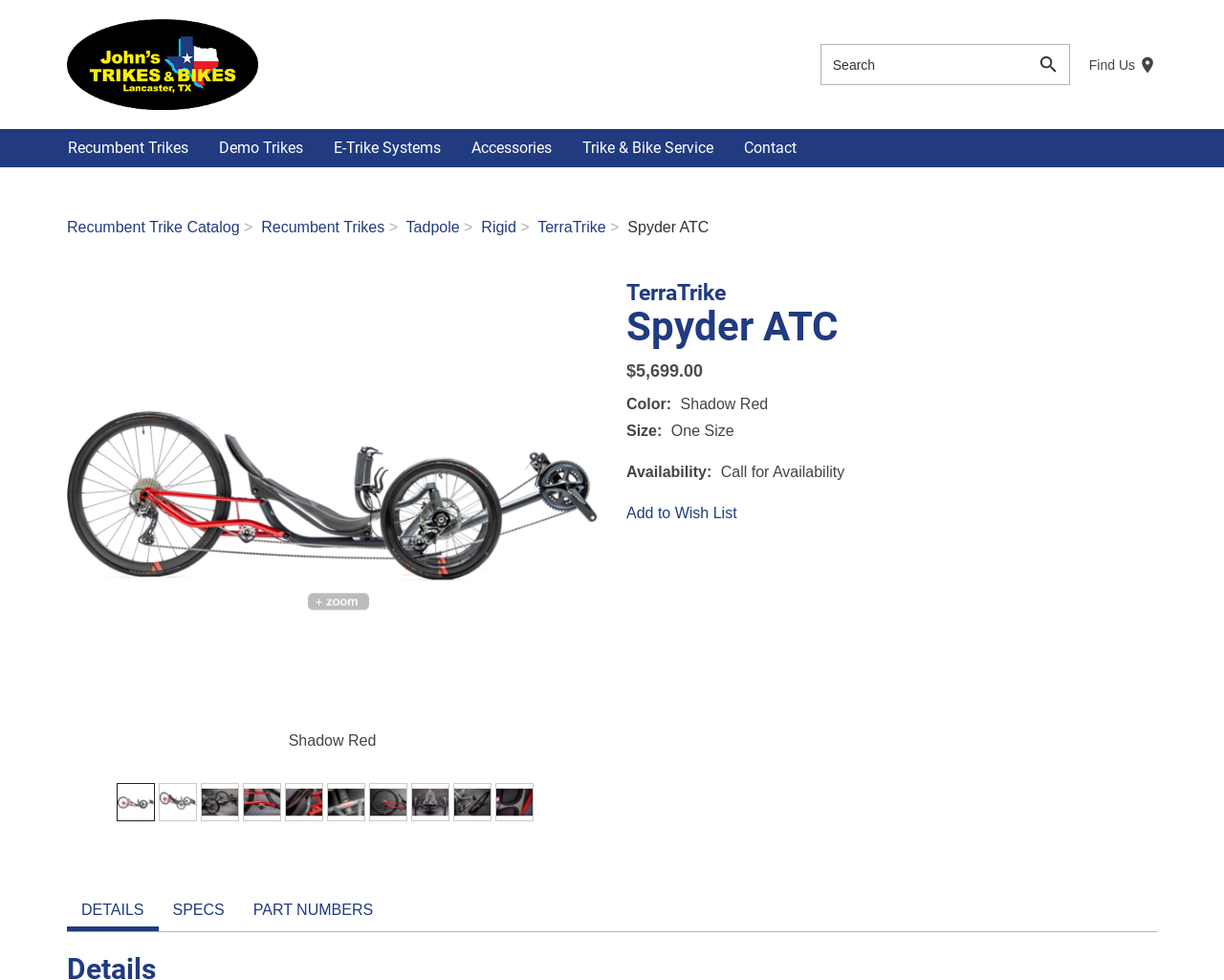Find the bounding box coordinates of the element you need to click on to perform this action: 'Go to John's Trikes & Bikes Home Page'. The coordinates should be represented by four float values between 0 and 1, in the format [left, top, right, bottom].

[0.055, 0.057, 0.211, 0.072]